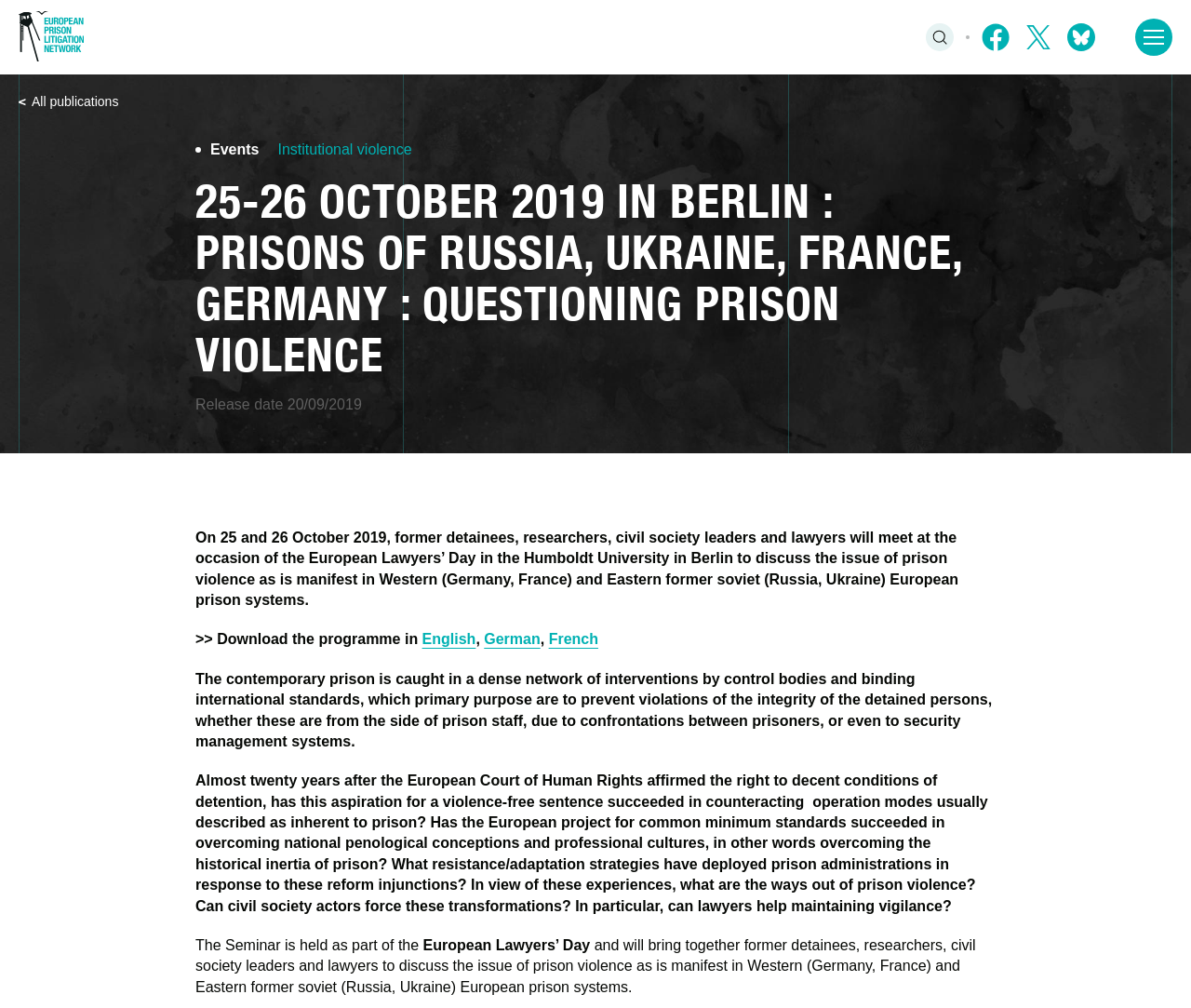Determine the bounding box coordinates of the UI element described by: "German".

[0.406, 0.626, 0.454, 0.642]